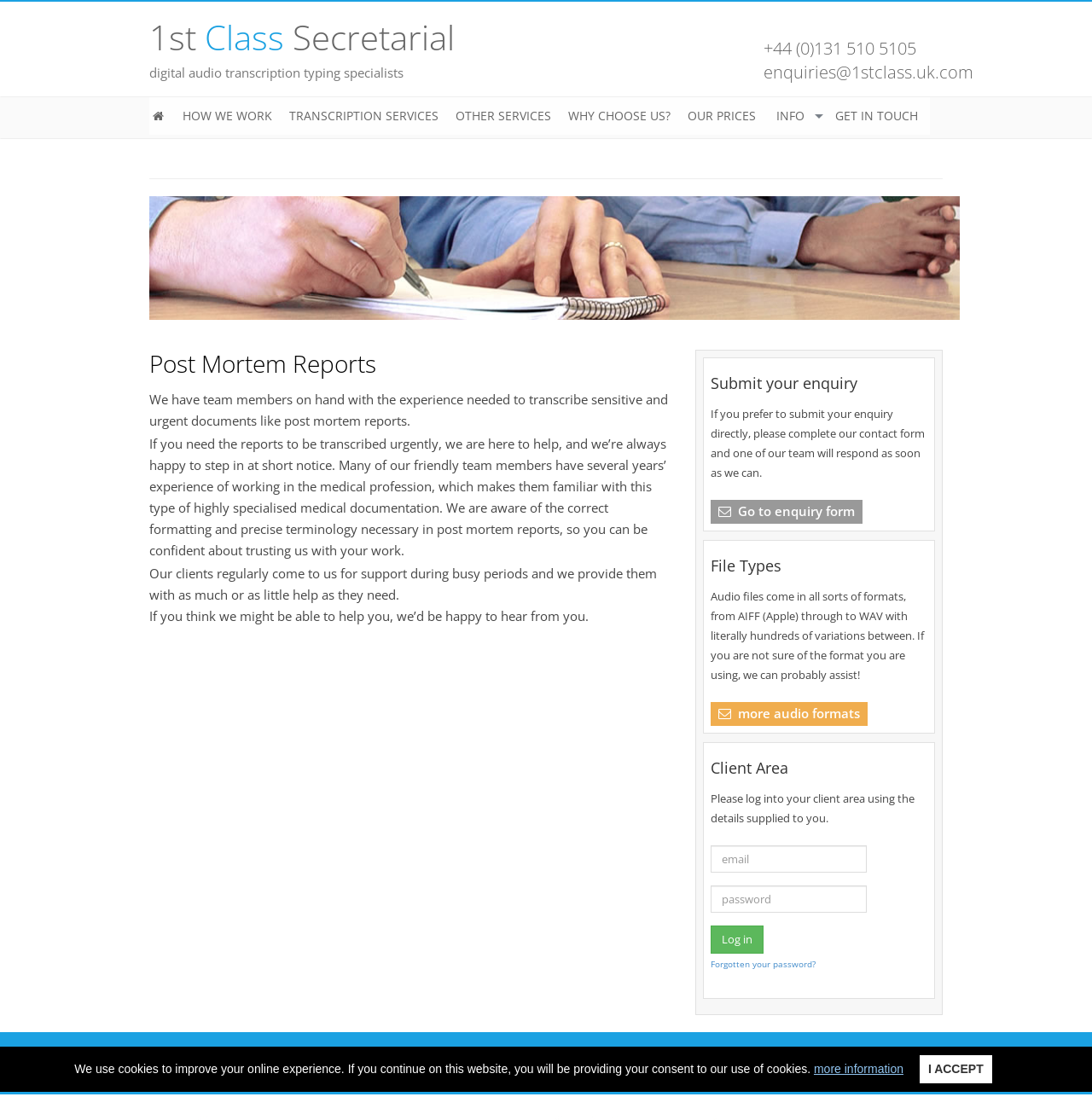What is the company's phone number?
Please use the visual content to give a single word or phrase answer.

+44 (0)131 510 5105